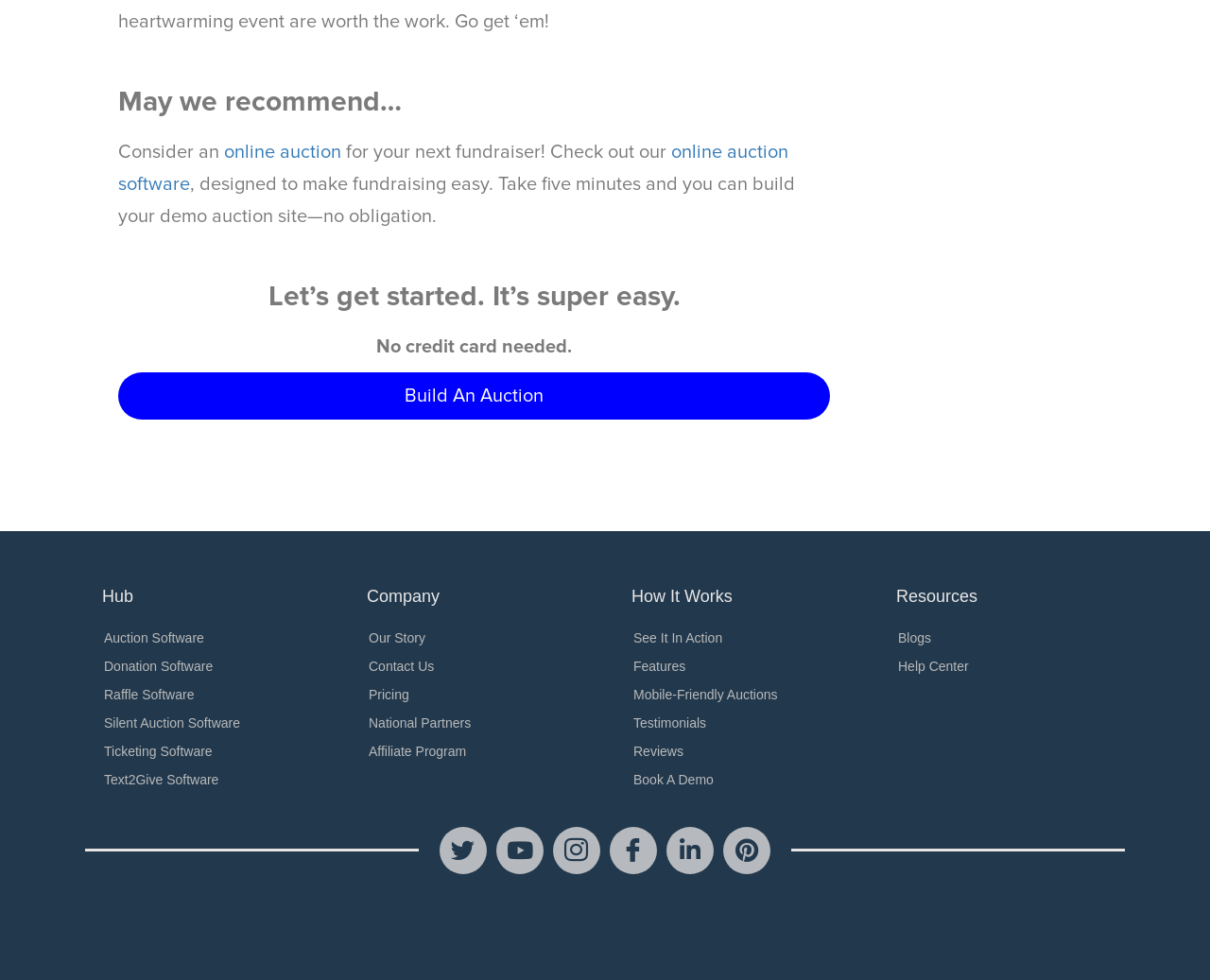Specify the bounding box coordinates for the region that must be clicked to perform the given instruction: "Follow the company on Twitter".

[0.363, 0.844, 0.402, 0.892]